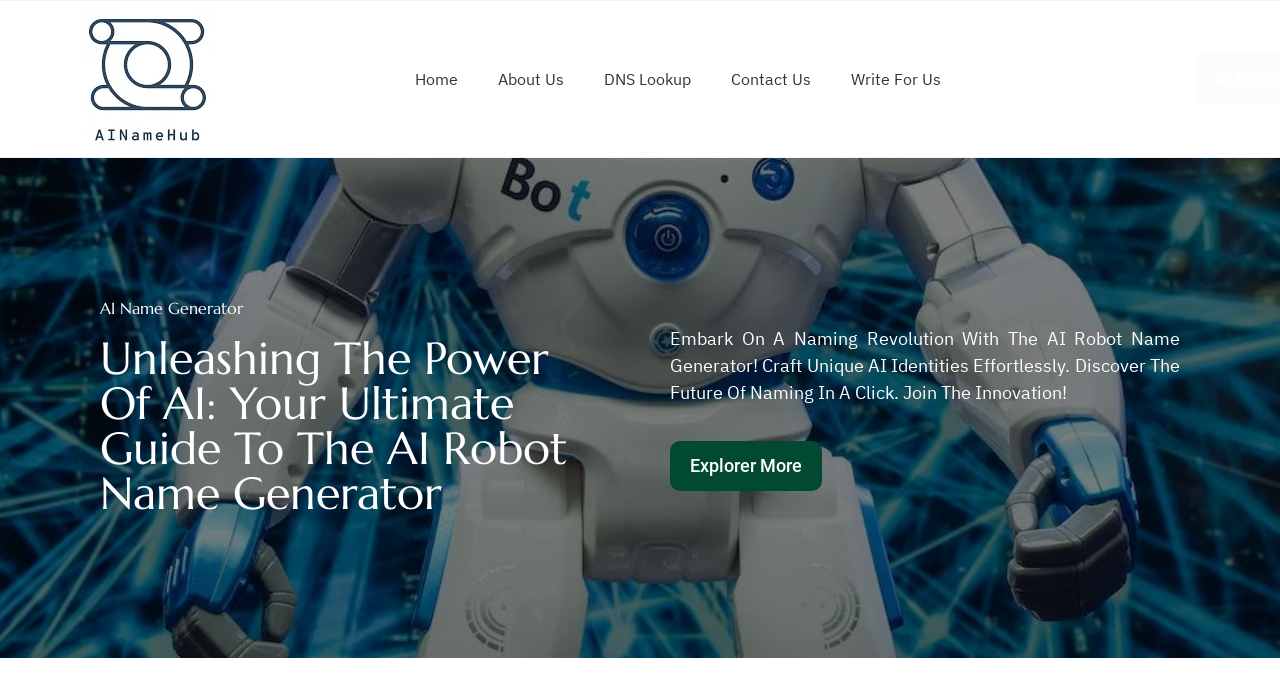Determine the bounding box coordinates of the UI element described below. Use the format (top-left x, top-left y, bottom-right x, bottom-right y) with floating point numbers between 0 and 1: AI Name Generators

[0.77, 0.078, 0.928, 0.15]